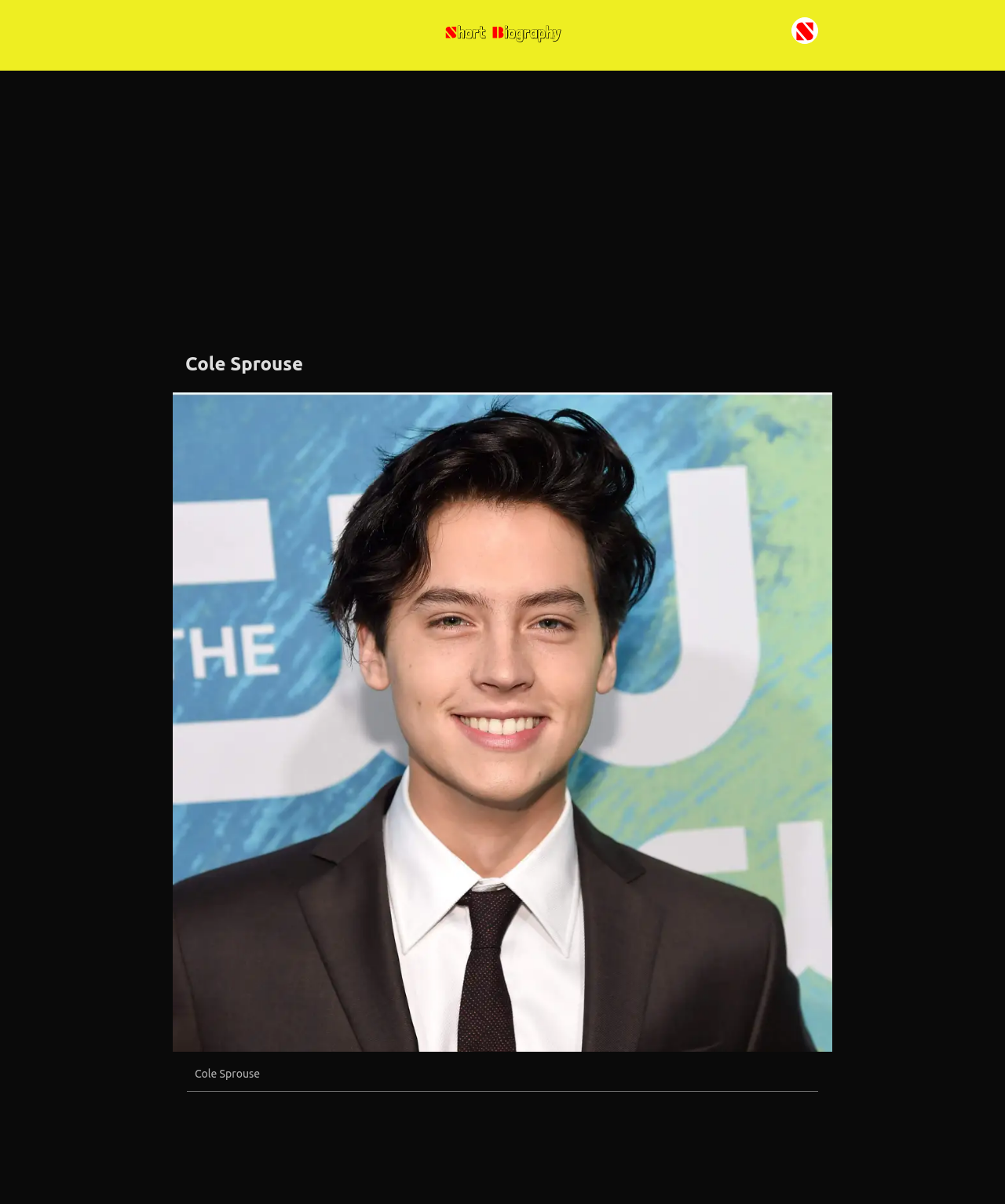Answer with a single word or phrase: 
What is the purpose of this webpage?

To provide a biography